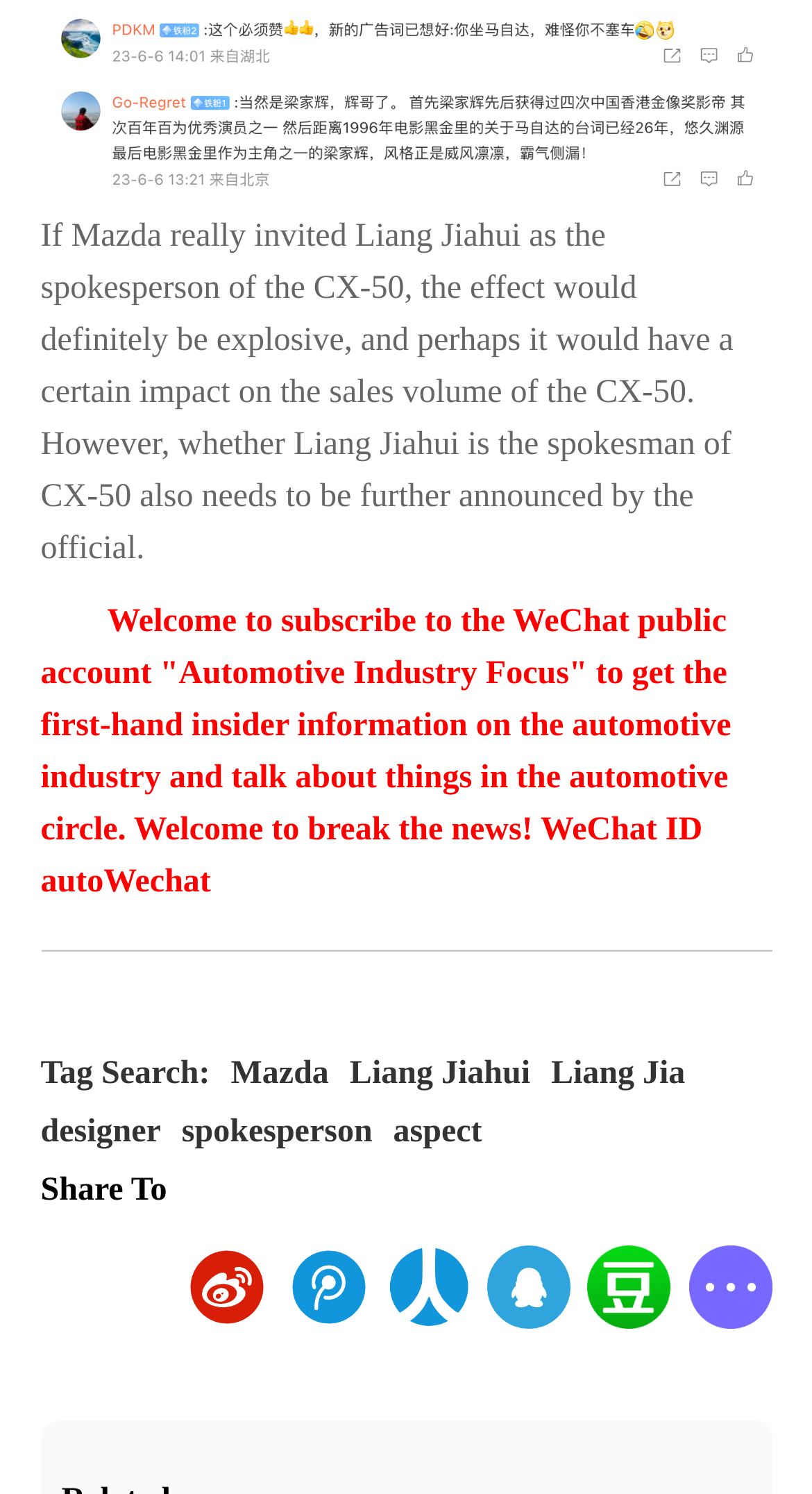What is the name of the WeChat public account mentioned?
Based on the image, give a one-word or short phrase answer.

Automotive Industry Focus